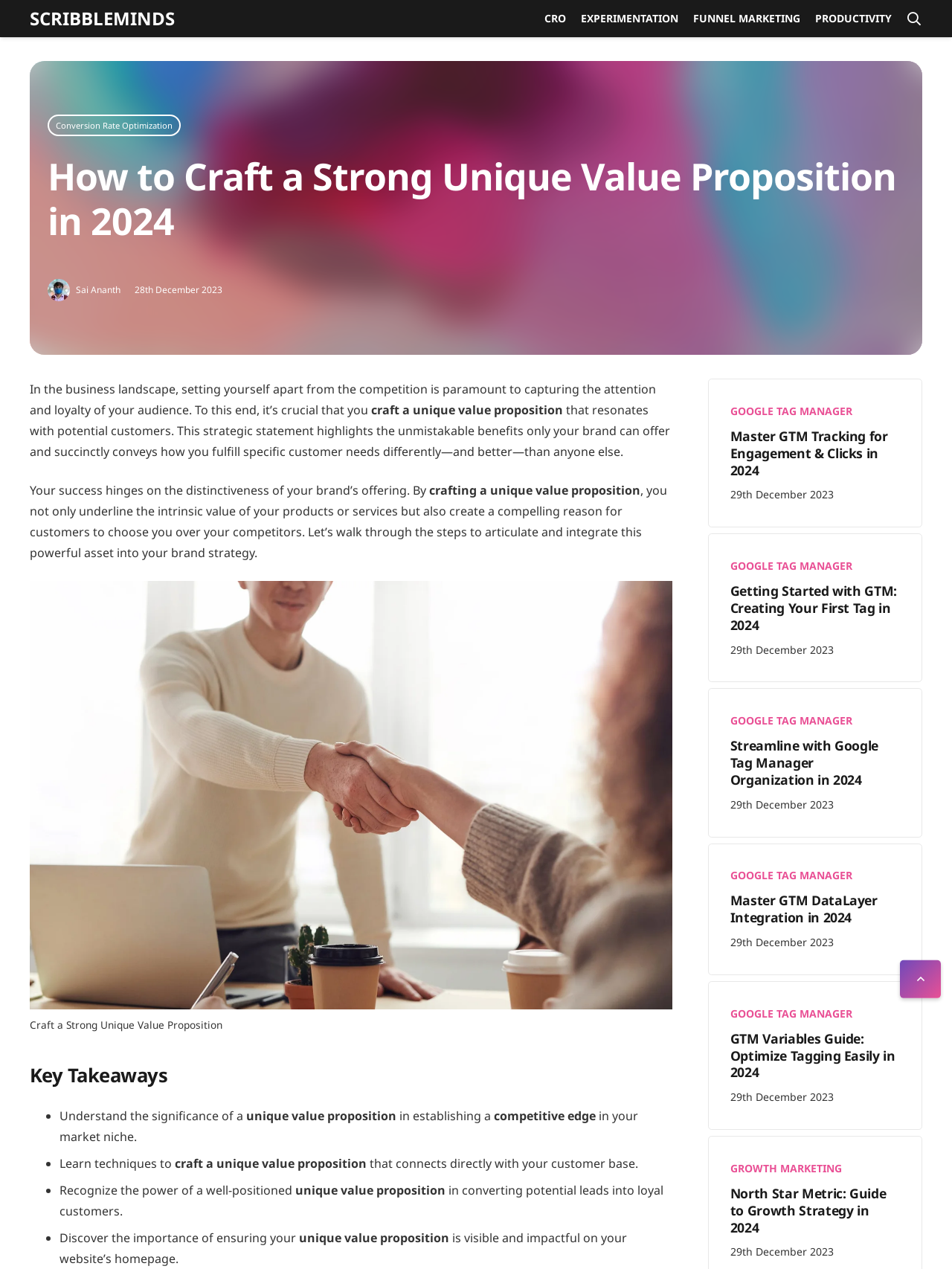Provide a brief response in the form of a single word or phrase:
What is the author of the first article?

Sai Ananth